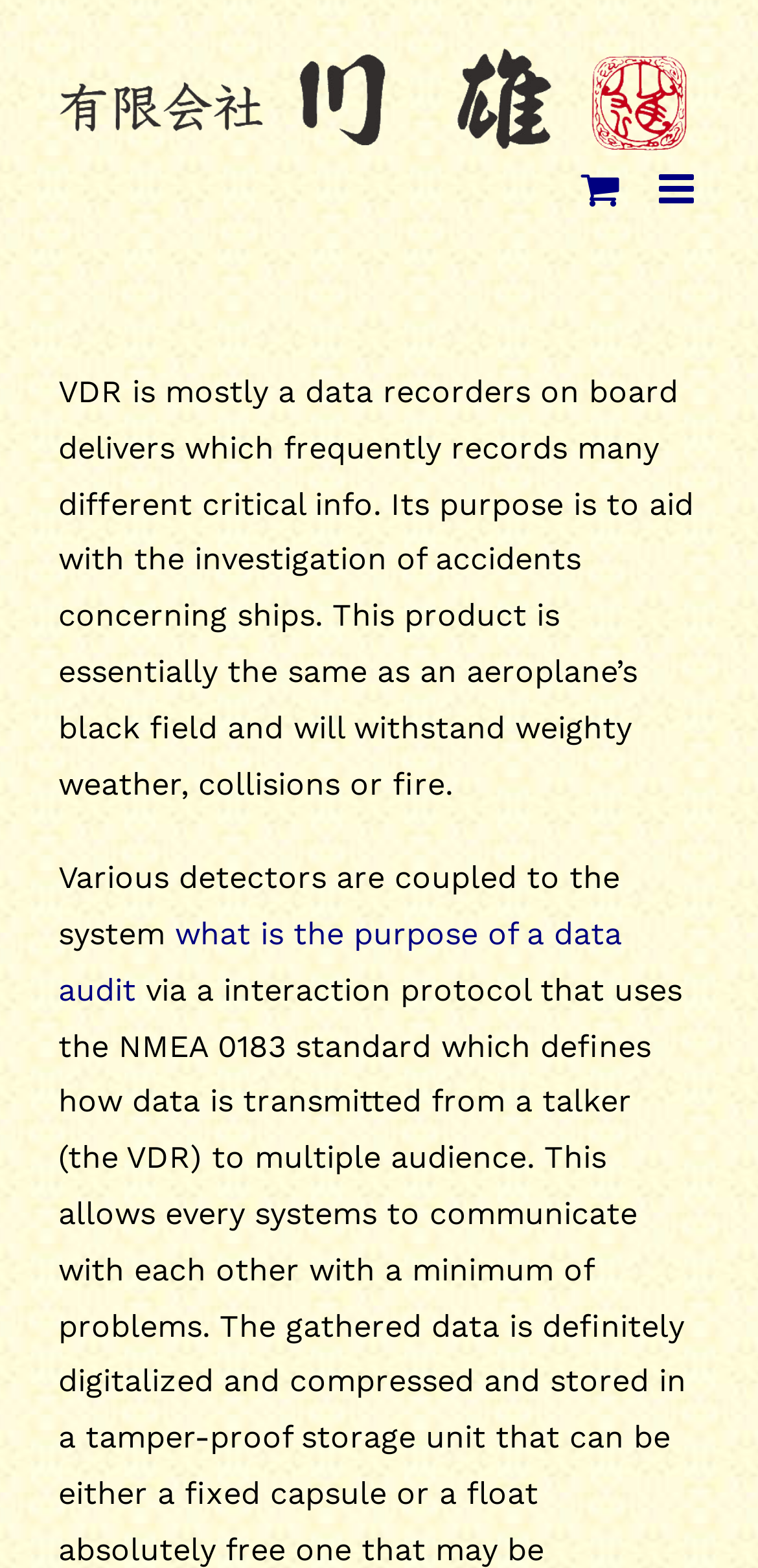What is the purpose of VDR system?
Please give a detailed and elaborate answer to the question based on the image.

Based on the text description, VDR system is a data recorder on board that records critical information to aid with the investigation of accidents concerning ships.